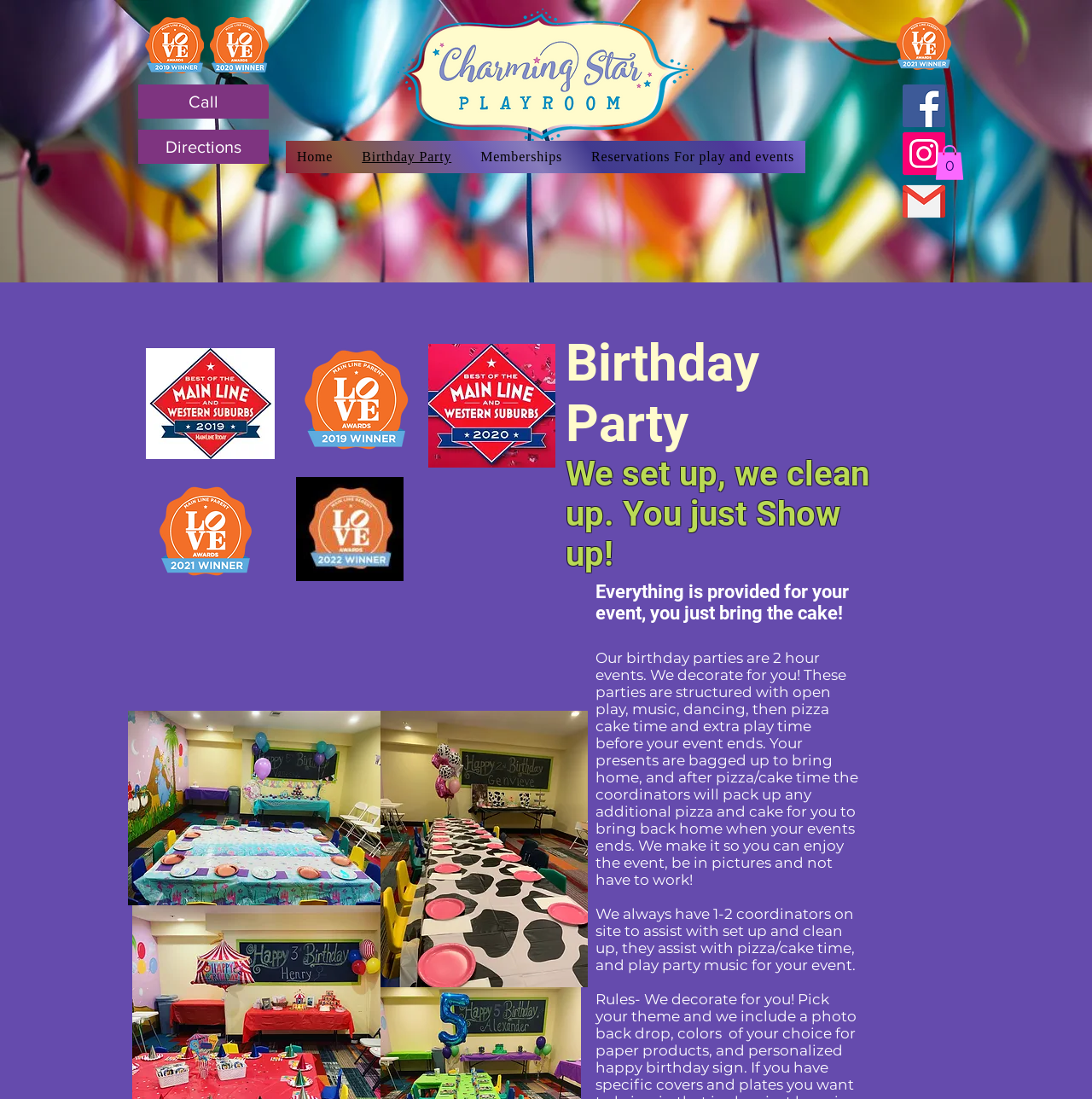Using the format (top-left x, top-left y, bottom-right x, bottom-right y), and given the element description, identify the bounding box coordinates within the screenshot: Home

[0.262, 0.128, 0.315, 0.158]